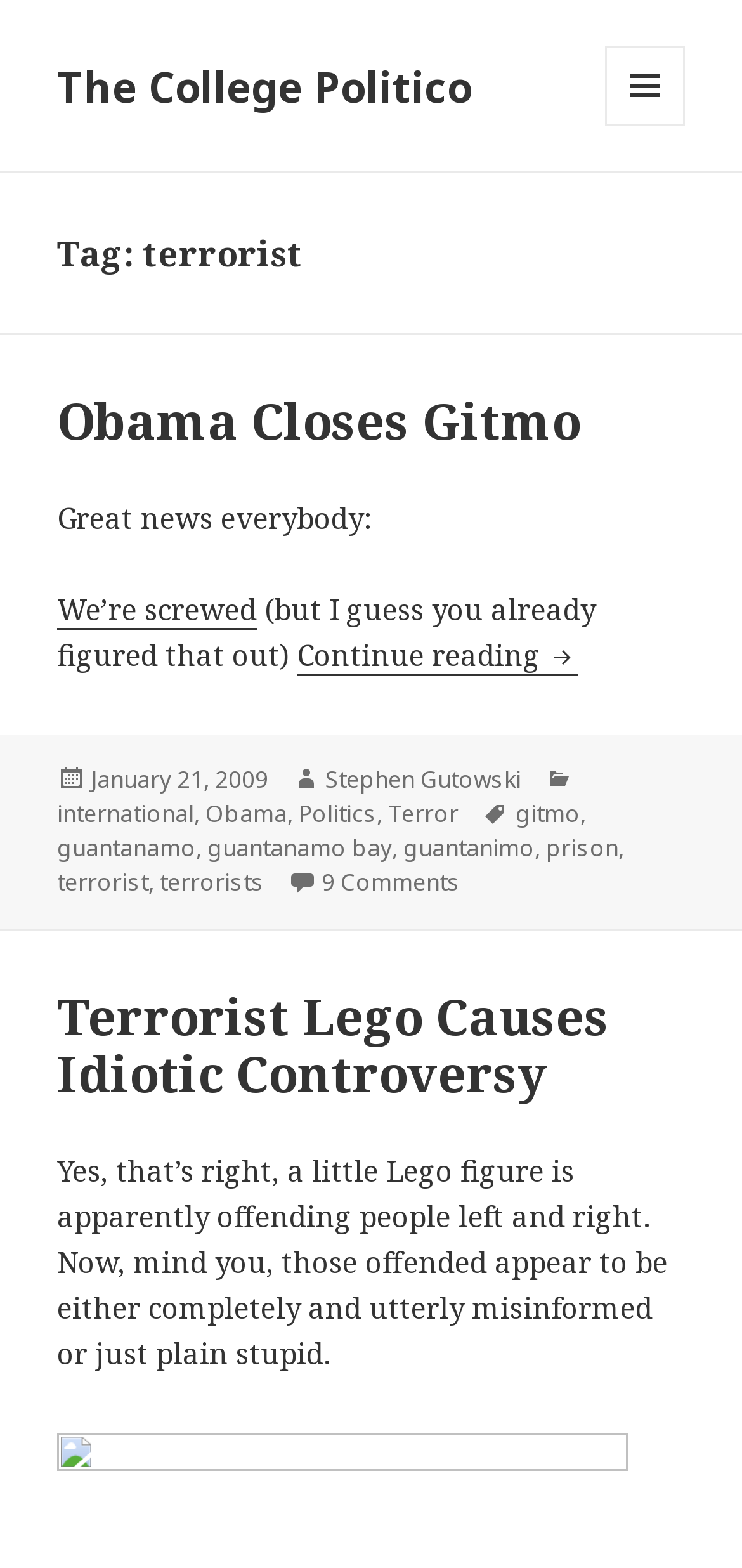Please give a succinct answer to the question in one word or phrase:
What is the title of the article?

Obama Closes Gitmo